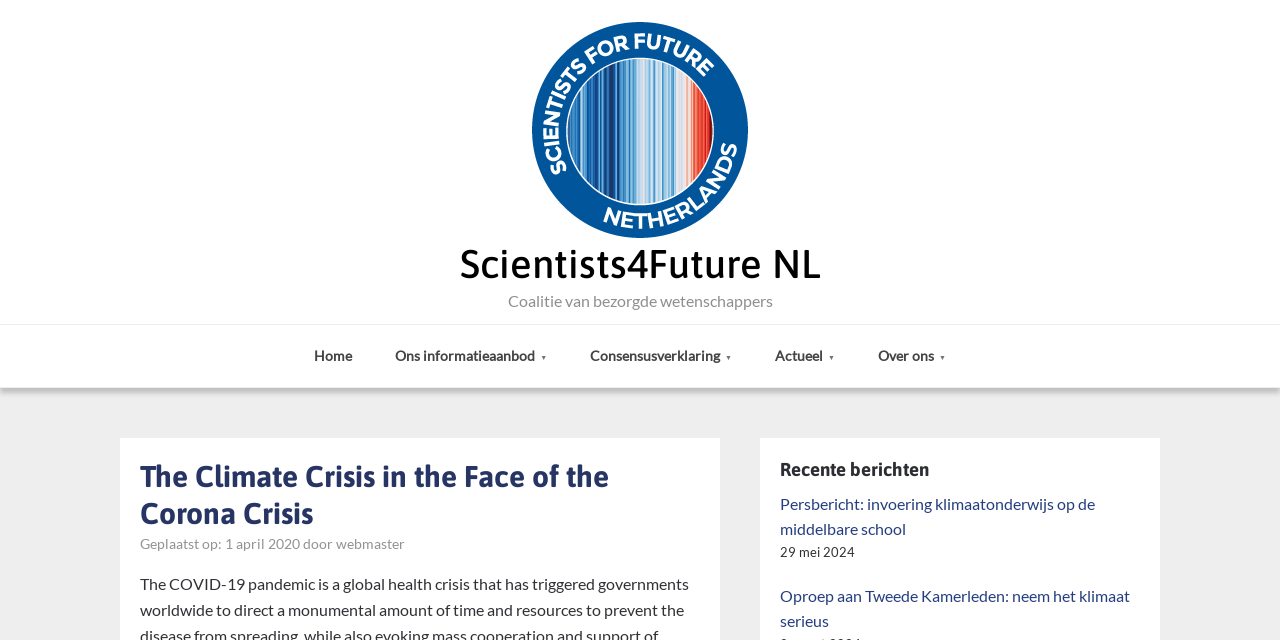Respond to the question below with a single word or phrase: What is the date of the posted article?

1 april 2020